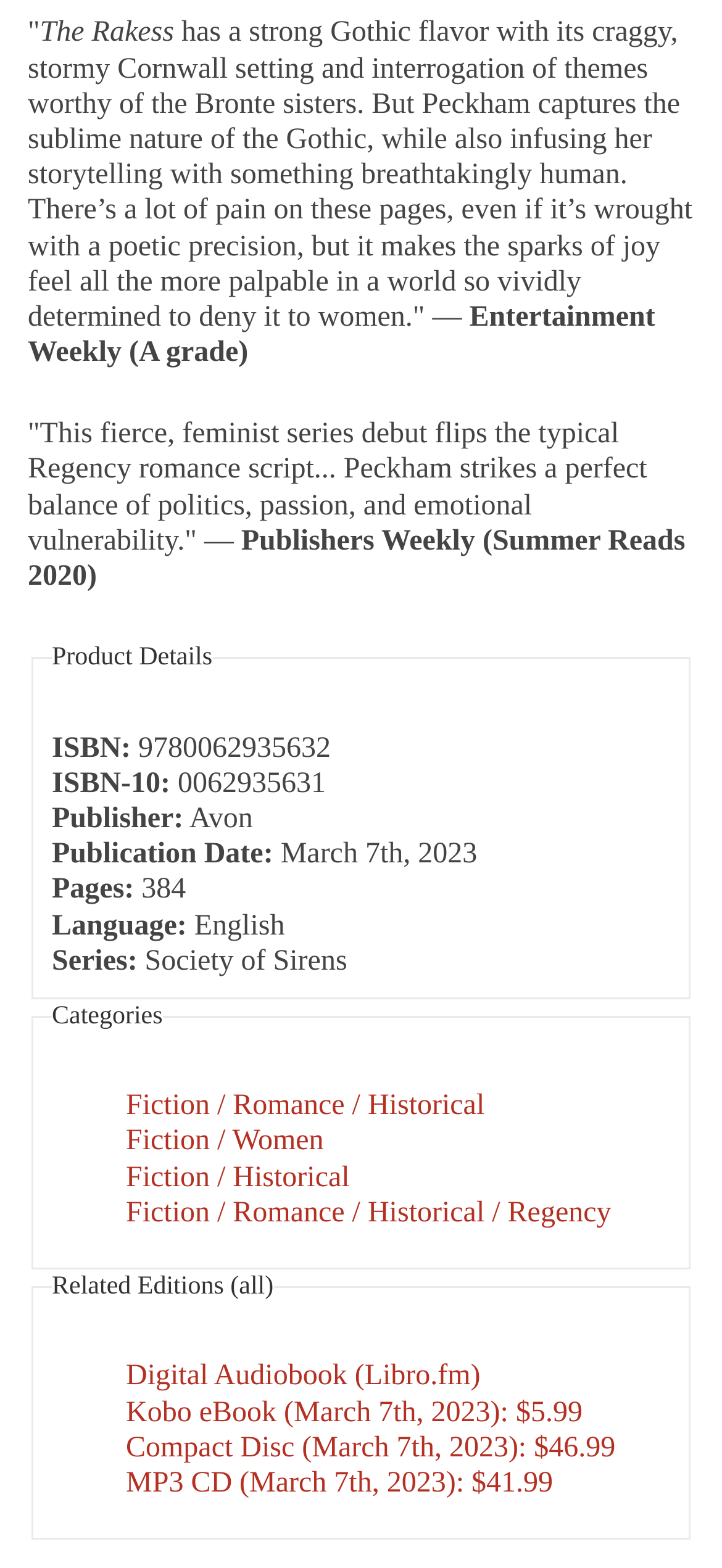How many pages does the book have?
Please provide a detailed and comprehensive answer to the question.

I found the number of pages of the book by looking at the 'Product Details' section, where it is listed as 'Pages: 384'.